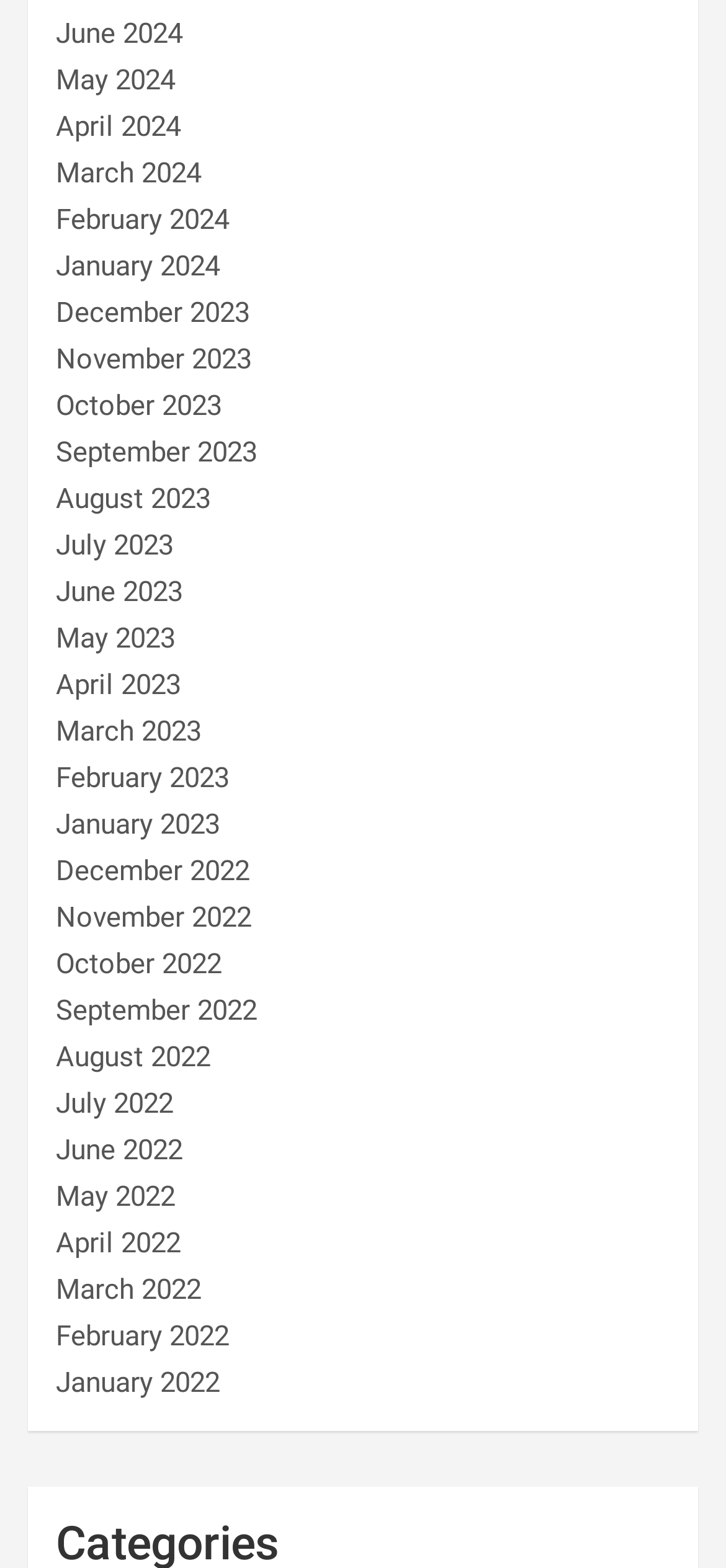Respond to the following query with just one word or a short phrase: 
What is the earliest month available?

January 2022